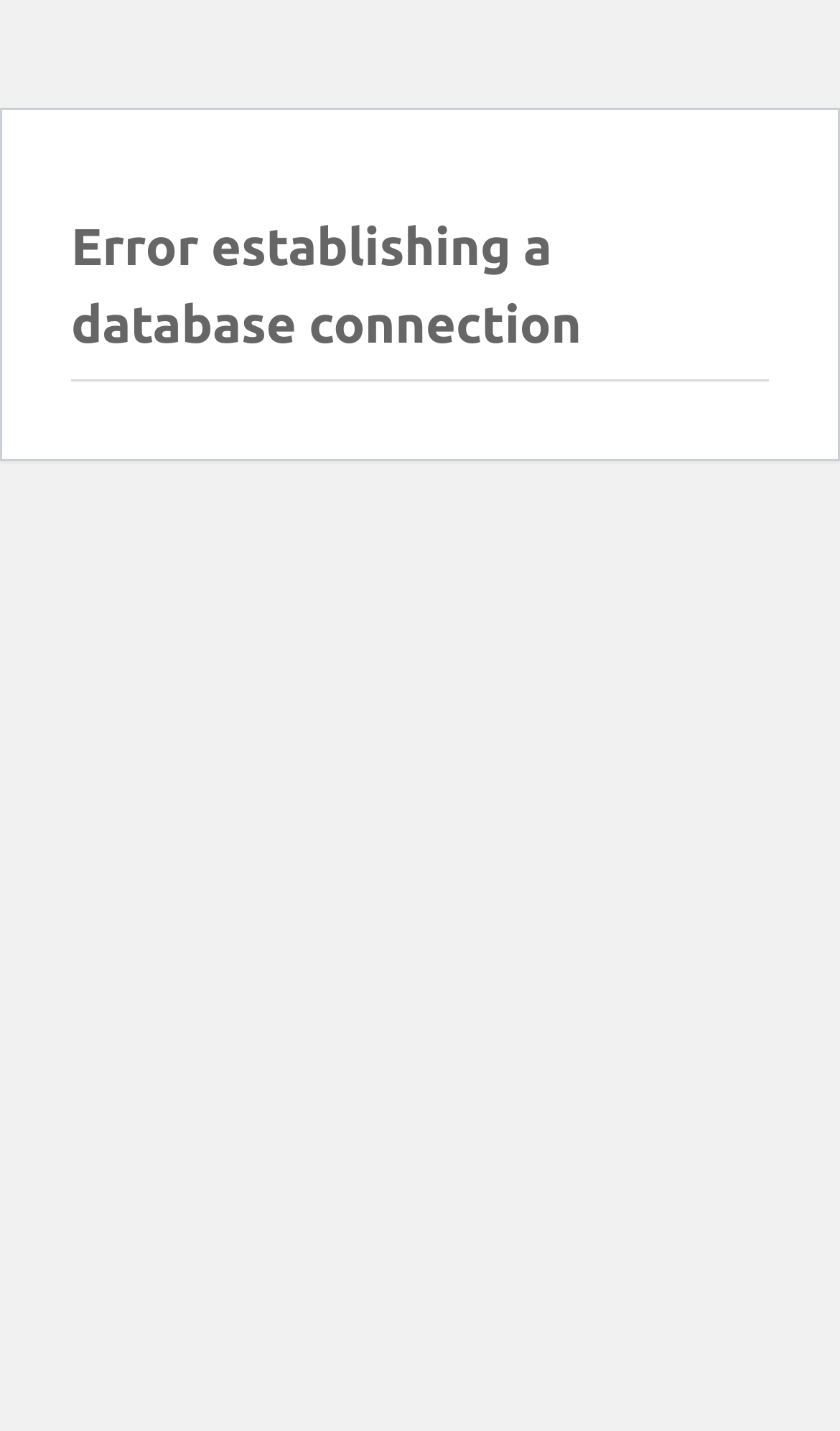Please extract the webpage's main title and generate its text content.

Error establishing a database connection